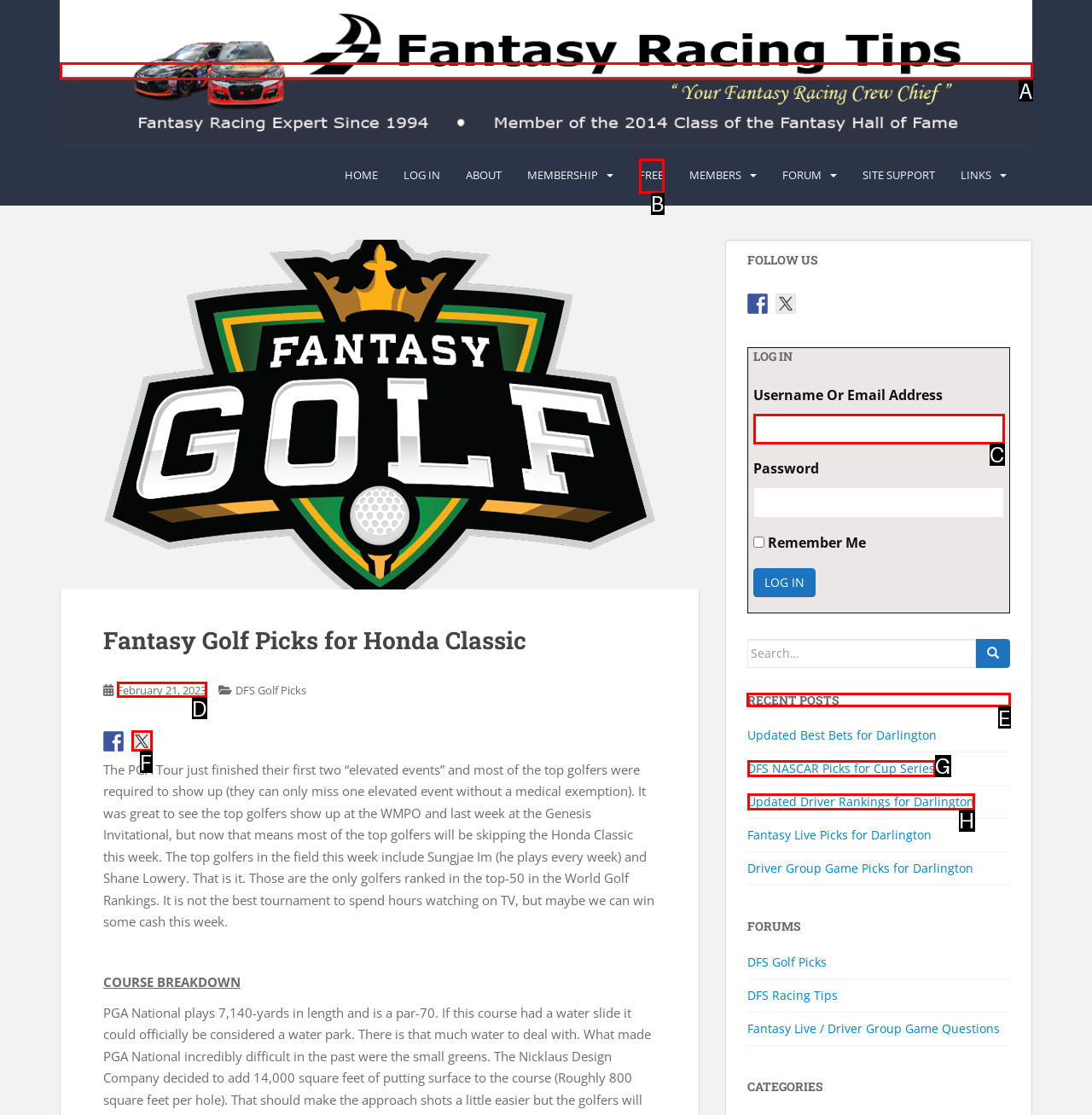Determine which UI element I need to click to achieve the following task: Check out the RECENT POSTS Provide your answer as the letter of the selected option.

E